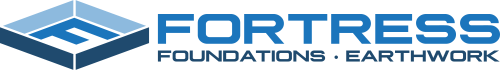Explain what is happening in the image with as much detail as possible.

This image features the logo of Fortress Foundations LLC, a company specializing in foundation and earthwork services. The logo showcases a distinctive geometric design with a blue and light blue color scheme, symbolizing strength and stability. Below the graphic element, the company name "FORTRESS" is prominently displayed in bold, capital letters, complemented by the tagline "FOUNDATIONS · EARTHWORK" in a slightly smaller font. This branding conveys a sense of professionalism and reliability, aligning with Fortress Foundations LLC's commitment to excellence in their field.